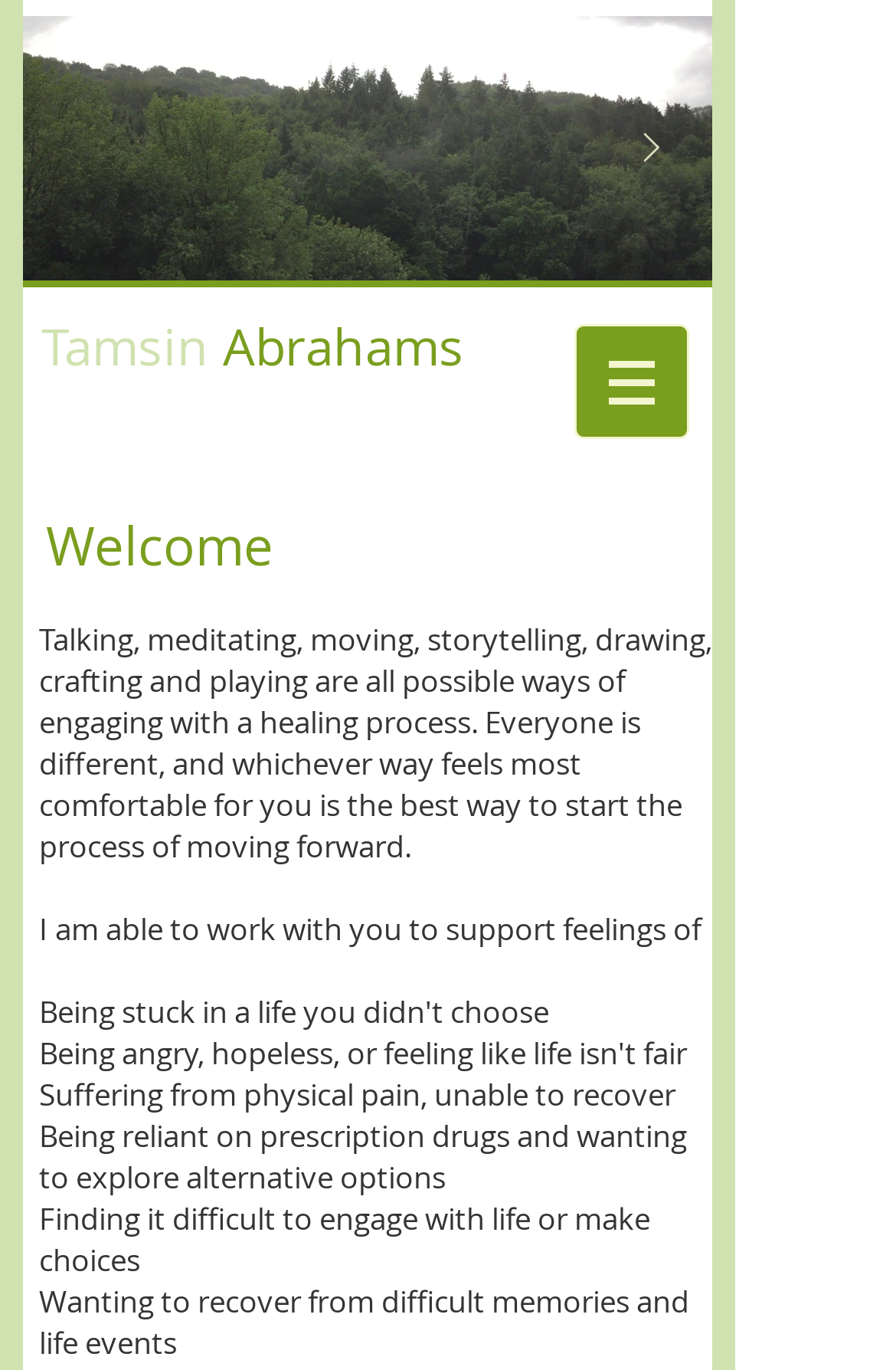Detail the webpage's structure and highlights in your description.

The webpage is about Tamsin Abrahams, a therapist offering talking therapy, creative arts therapy, and meditation services. At the top right corner, there is a "Next Item" button with an accompanying image. Below this, the therapist's name "Tamsin Abrahams" is prominently displayed as a heading, with a link to her name.

On the top right side, there is a navigation menu labeled "Site" with a button that has a popup menu, indicated by an image. Below this, a heading "Welcome" is displayed.

The main content of the webpage is a series of paragraphs that describe the therapist's approach and services. The text explains that everyone is different, and the therapist can work with clients to support feelings of being stuck, sad, angry, anxious, or hopeless. The text also mentions specific issues that the therapist can help with, including physical pain, reliance on prescription drugs, difficulty engaging with life, and recovering from difficult memories and life events.

There are no images on the page apart from the ones associated with the "Next Item" button and the navigation menu button. The overall layout is simple, with a focus on the text content.